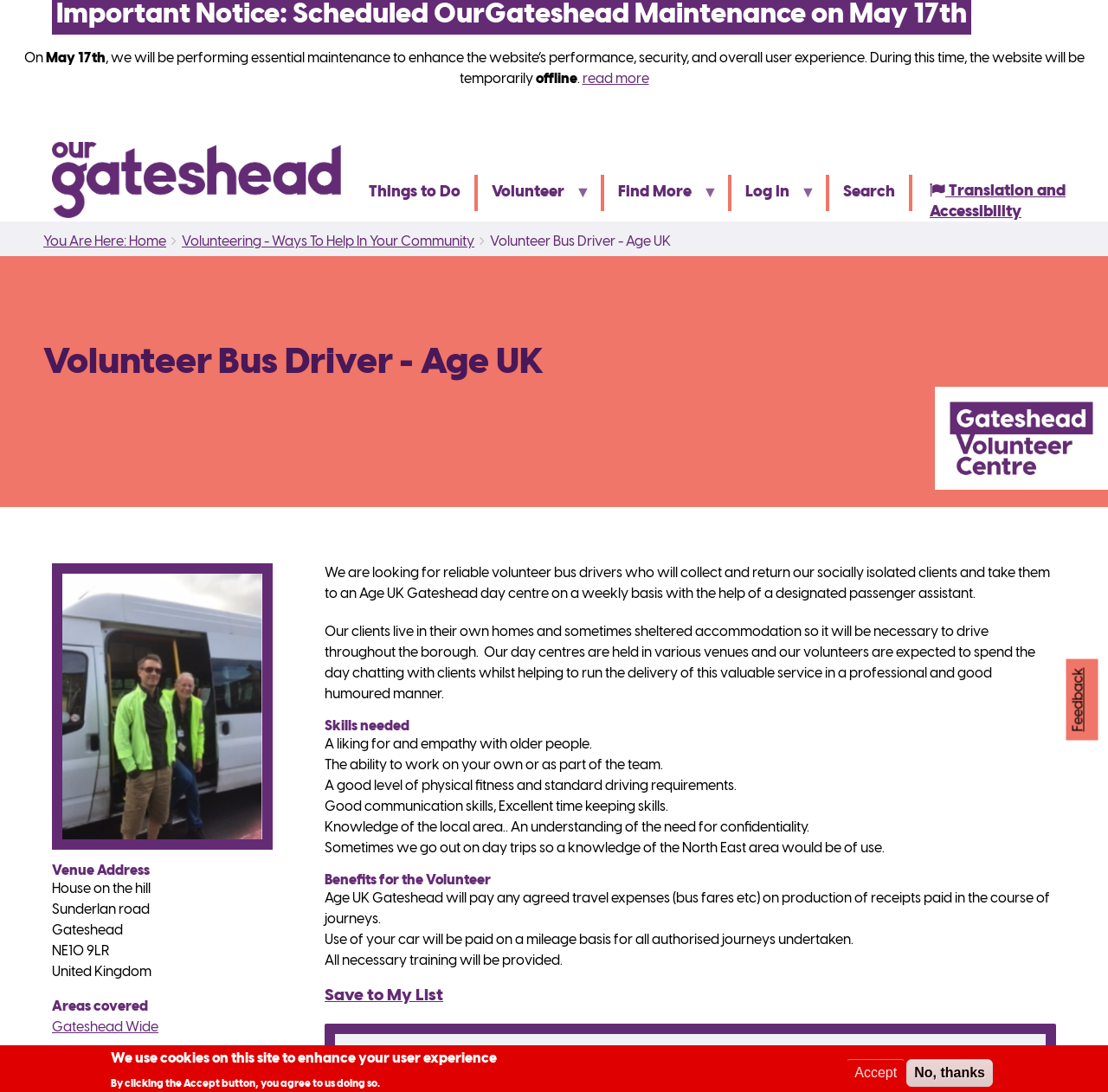What benefits does the volunteer receive?
Refer to the image and answer the question using a single word or phrase.

Travel expenses, mileage payment